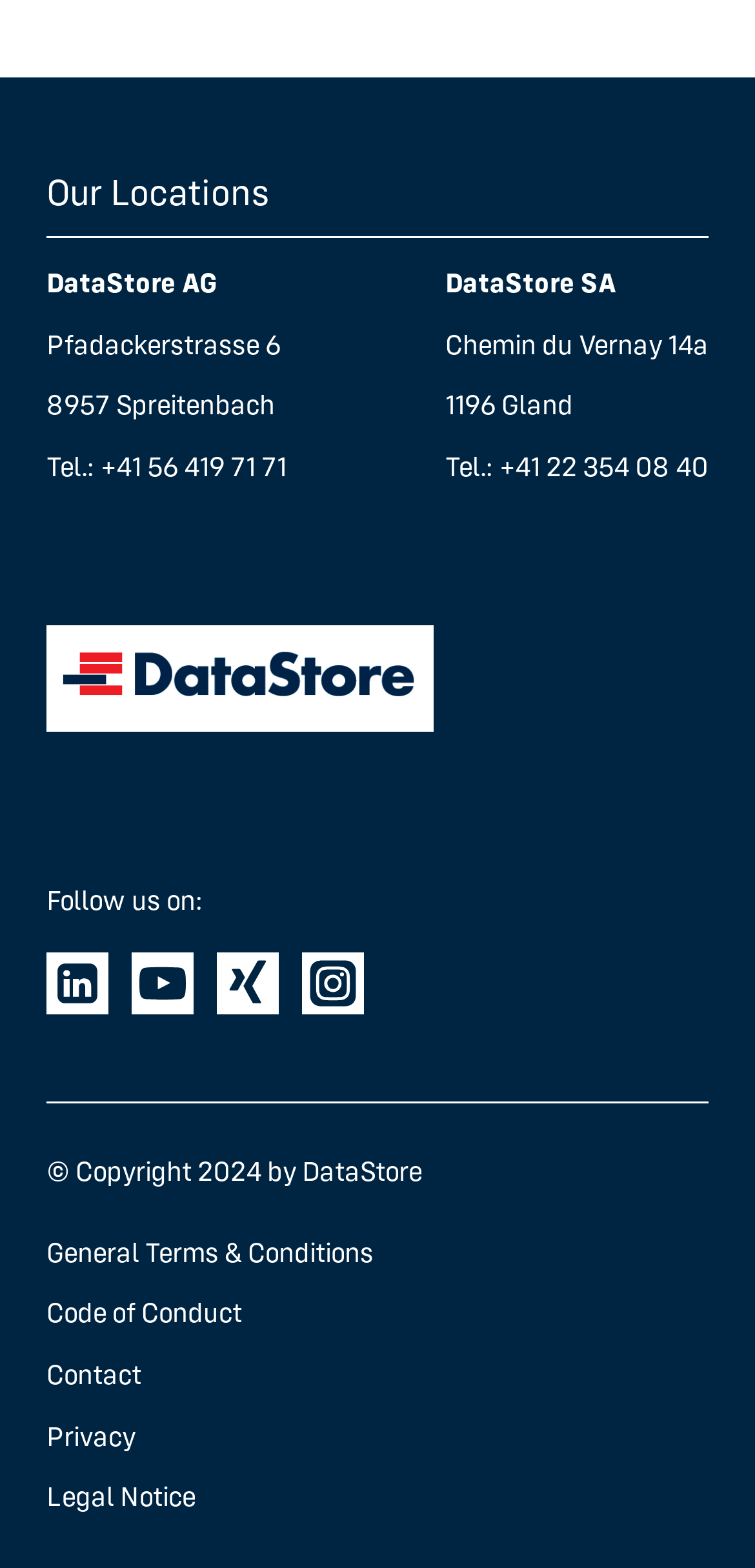Specify the bounding box coordinates of the area to click in order to follow the given instruction: "View general terms and conditions."

[0.062, 0.787, 0.495, 0.81]